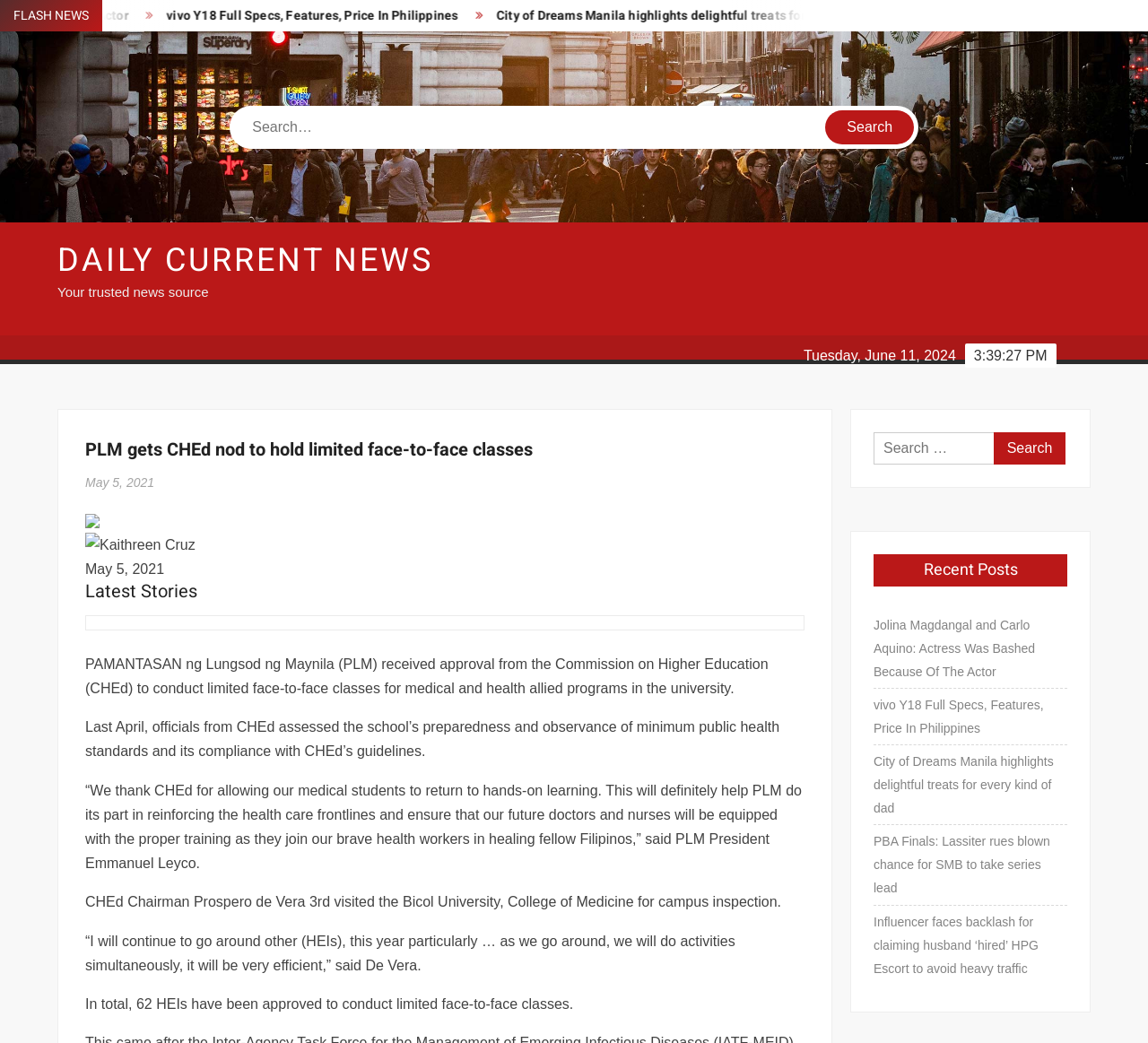How many HEIs have been approved to conduct limited face-to-face classes?
Please provide a single word or phrase in response based on the screenshot.

62